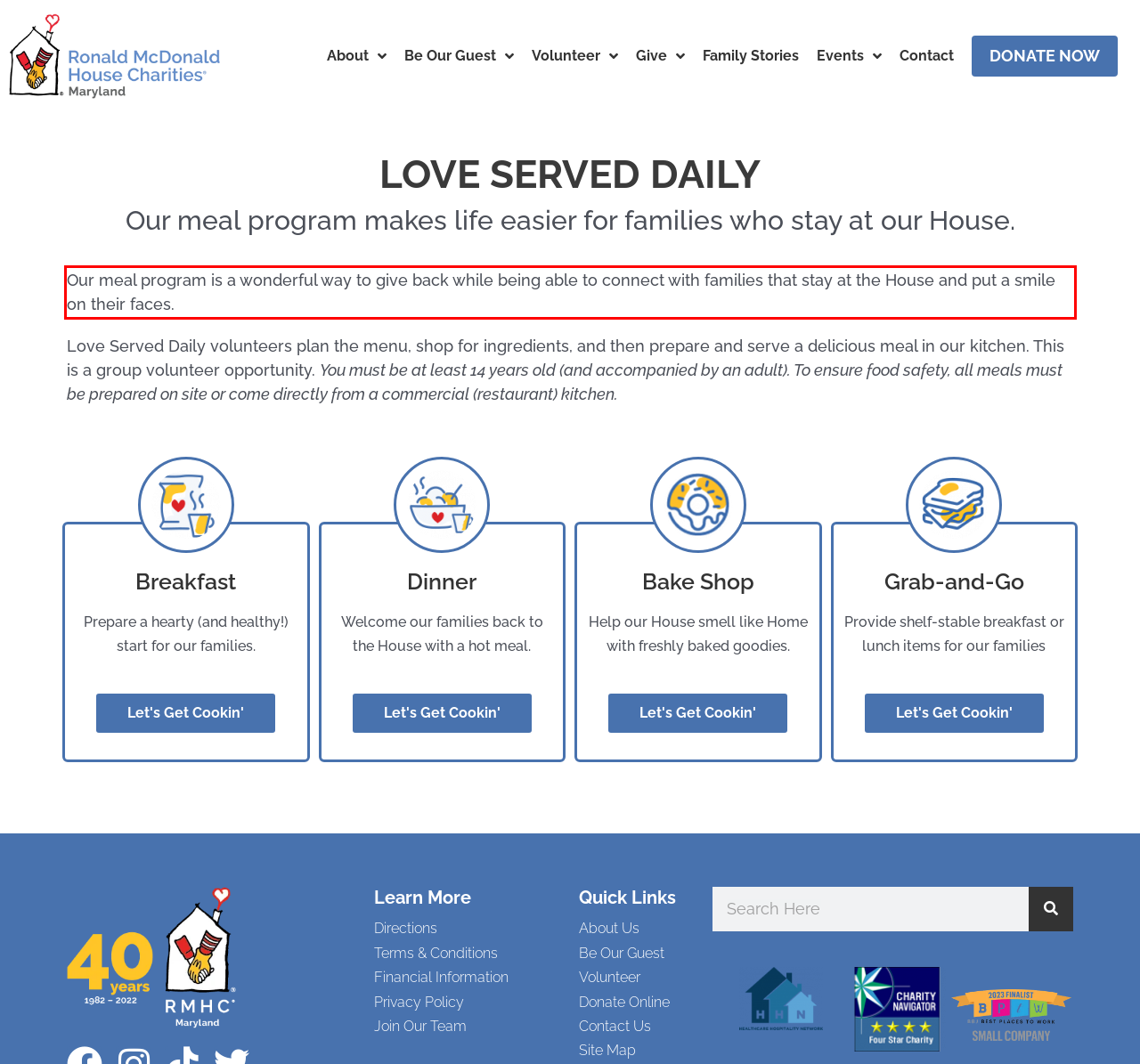You have a screenshot of a webpage with a red bounding box. Use OCR to generate the text contained within this red rectangle.

Our meal program is a wonderful way to give back while being able to connect with families that stay at the House and put a smile on their faces.